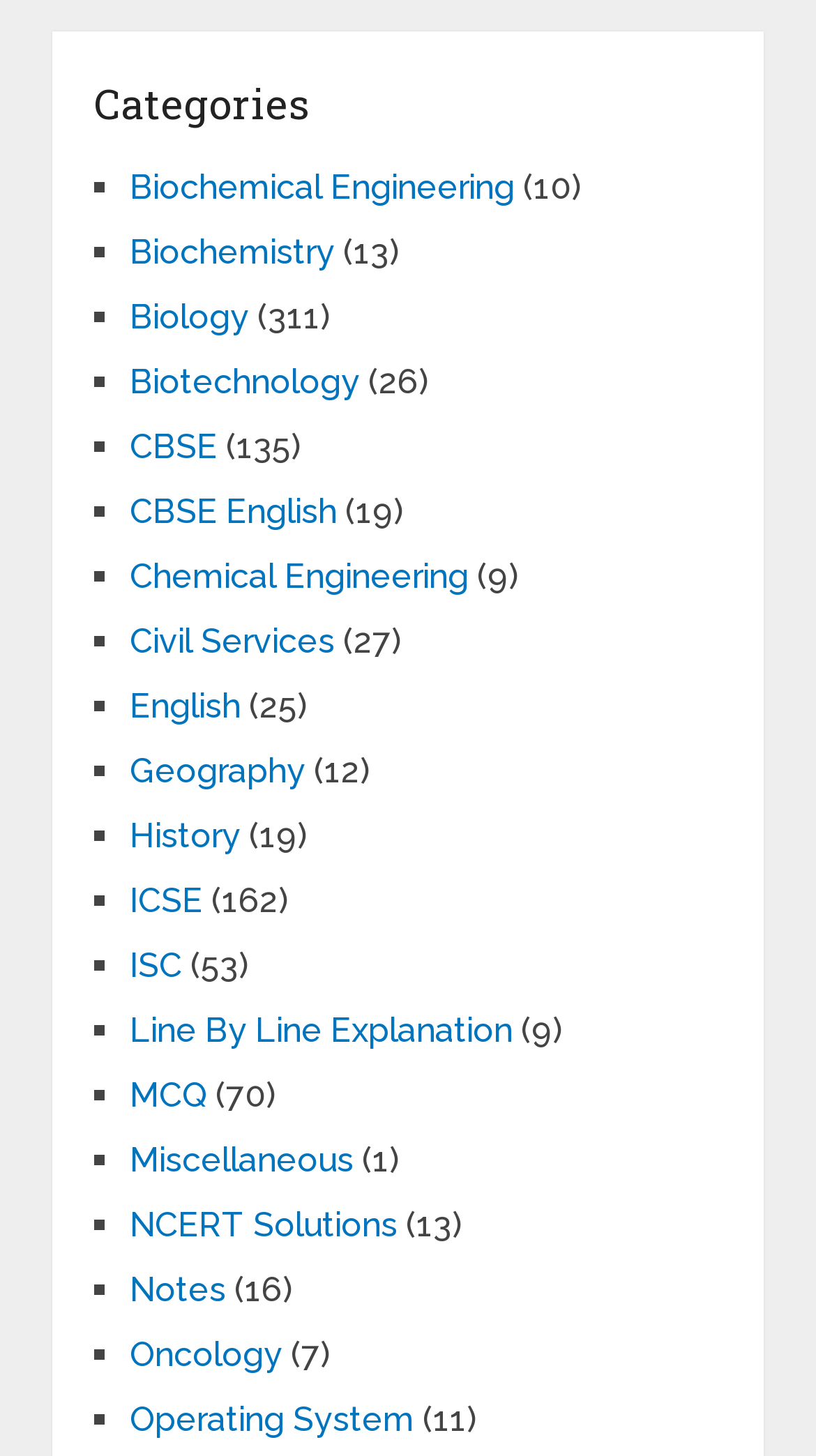Determine the bounding box coordinates for the area you should click to complete the following instruction: "Explore NCERT Solutions".

[0.159, 0.828, 0.487, 0.855]